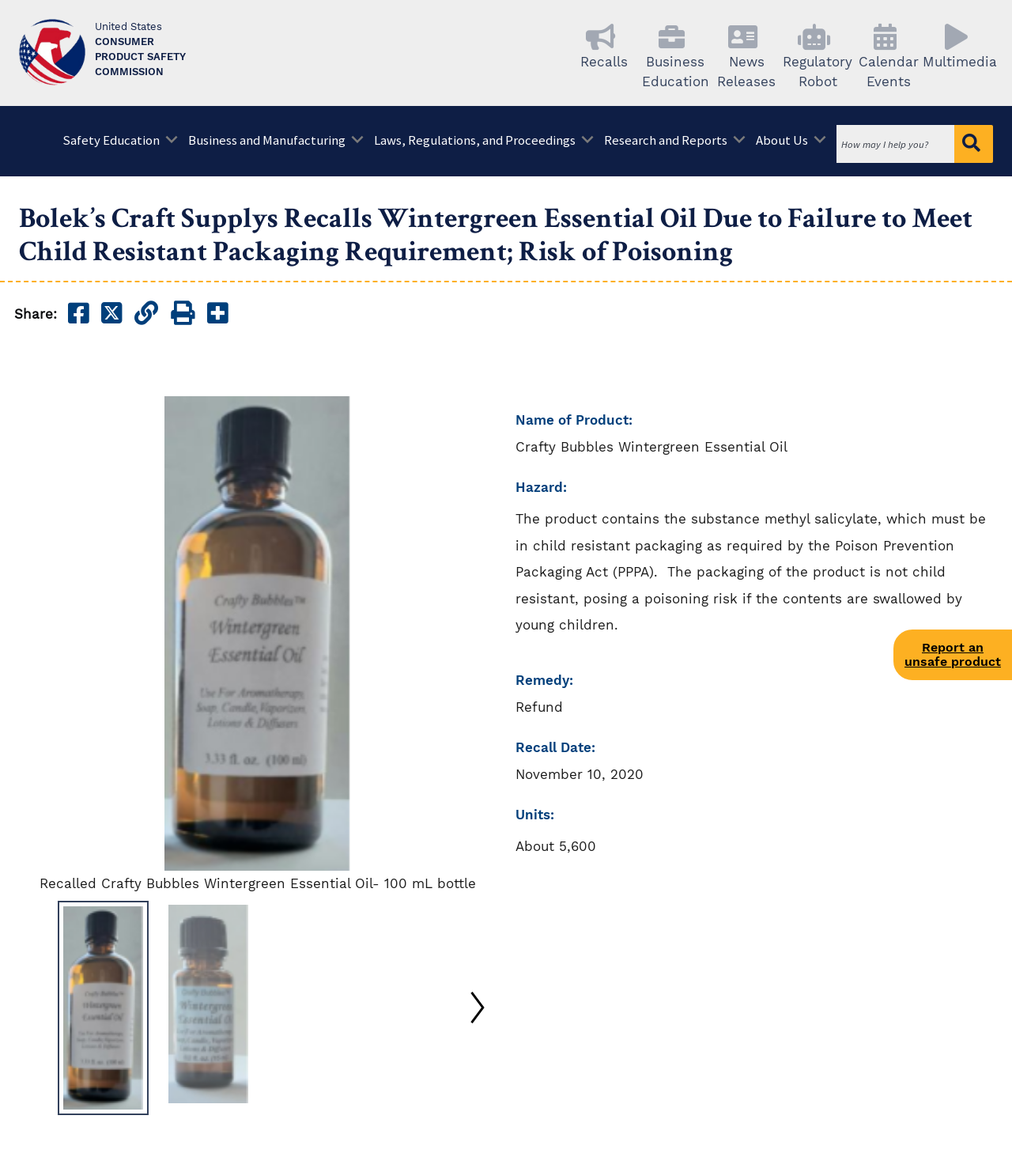Give a complete and precise description of the webpage's appearance.

The webpage is about a product recall notice from the United States Consumer Product Safety Commission (CPSC). At the top left corner, there is a CPSC logo image, and next to it, a link to the CPSC homepage. On the top right corner, there are six links to different sections of the website, including Recalls, Business Education, News Releases, Regulatory Robot, Calendar Events, and Multimedia.

Below the top navigation bar, there are five buttons for different categories: Safety Education, Business and Manufacturing, Laws, Regulations, and Proceedings, Research and Reports, and About Us. Next to these buttons, there is a search bar with a search icon and a searchbox.

The main content of the webpage is about the recall of Wintergreen Essential Oil by Bolek's Craft Supplys due to failure to meet child-resistant packaging requirements, posing a risk of poisoning to young children. The recall notice is headed by a title and a share section with links to share the notice on Facebook, Twitter, and other platforms.

Below the title, there are two images of the recalled products, followed by links to previous and next pages. The recall notice includes details such as the name of the product, hazard, remedy, recall date, and units affected. The hazard is described as the product containing methyl salicylate, which must be in child-resistant packaging, but the packaging is not child-resistant, posing a poisoning risk. The remedy is a refund, and the recall date is November 10, 2020. About 5,600 units are affected by the recall.

At the bottom right corner, there is a link to report an unsafe product.